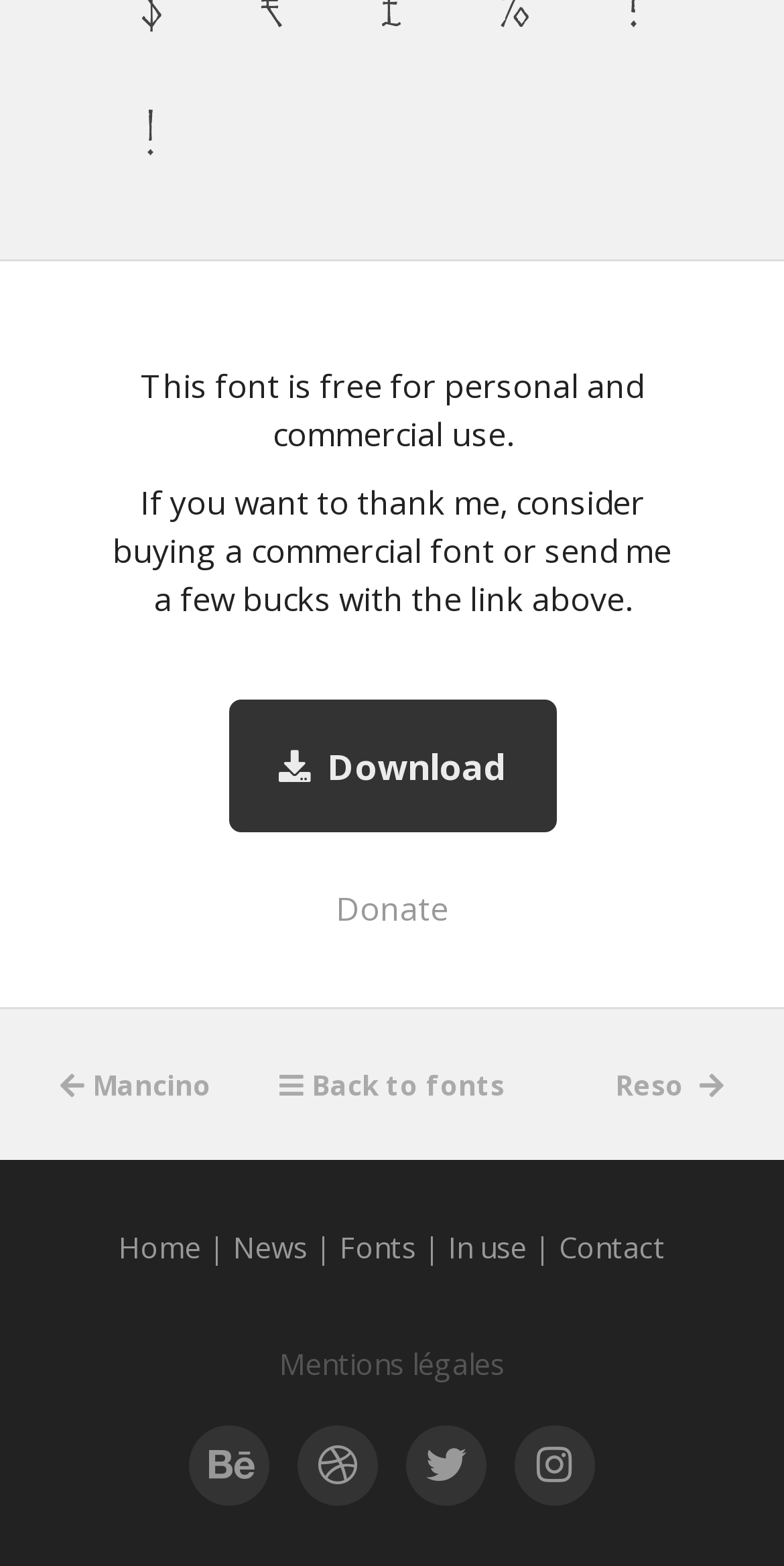Pinpoint the bounding box coordinates of the area that should be clicked to complete the following instruction: "Go back to fonts". The coordinates must be given as four float numbers between 0 and 1, i.e., [left, top, right, bottom].

[0.356, 0.683, 0.644, 0.703]